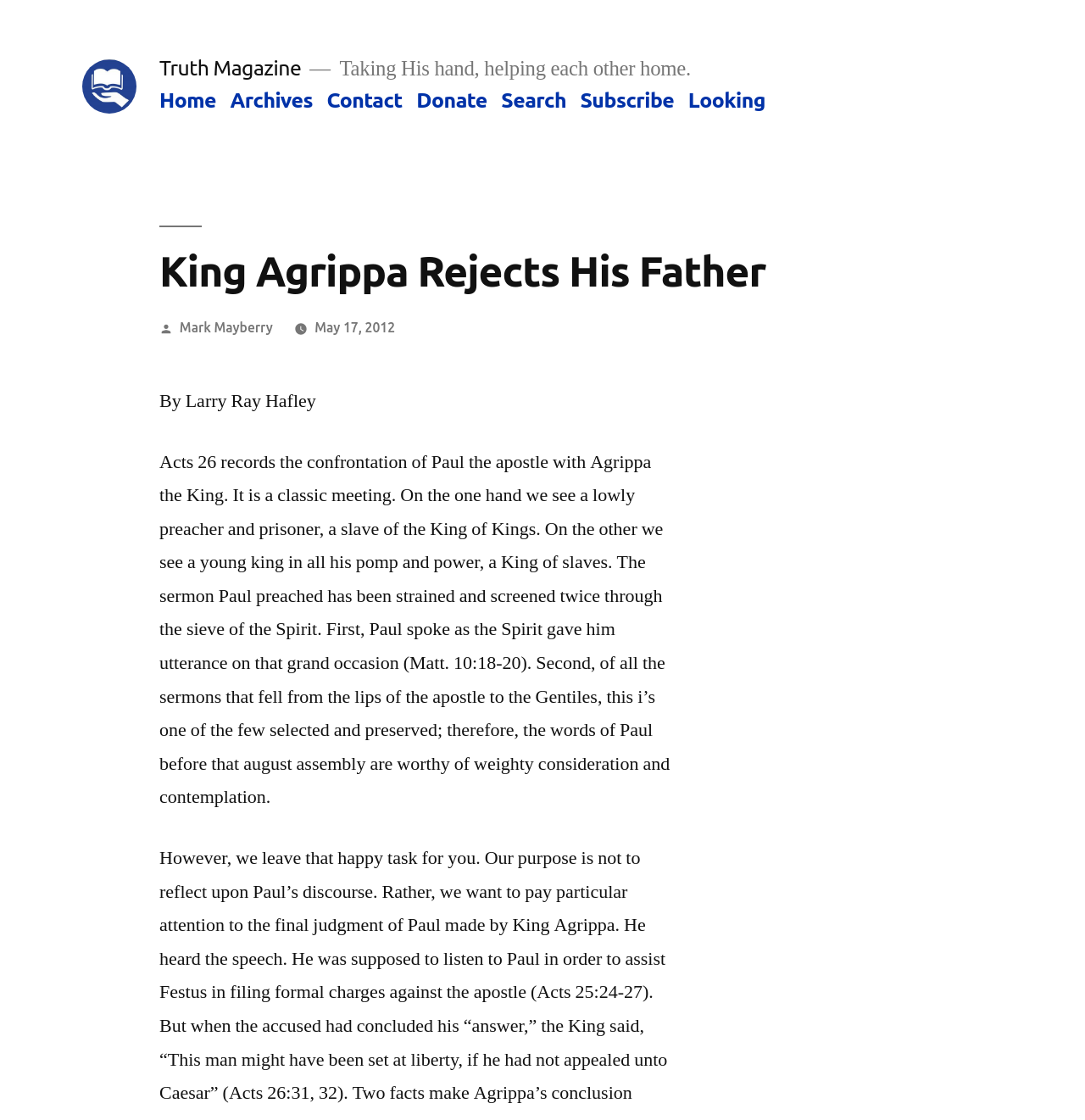Identify the bounding box coordinates of the part that should be clicked to carry out this instruction: "read article by Mark Mayberry".

[0.165, 0.285, 0.251, 0.299]